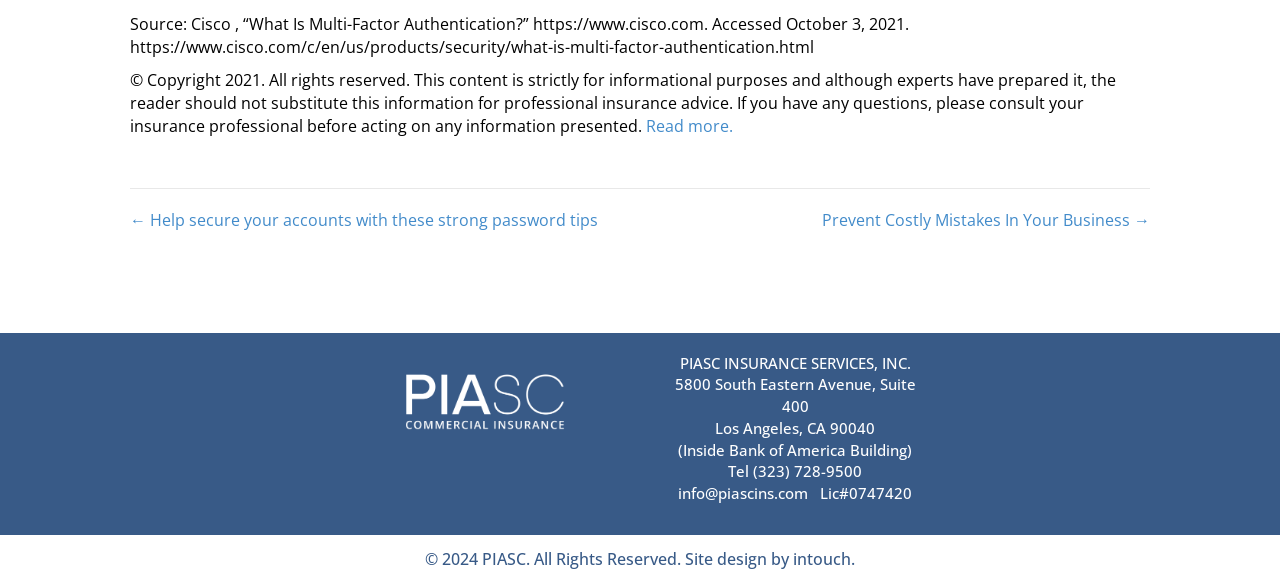Provide a single word or phrase answer to the question: 
What is the phone number?

(323) 728-9500